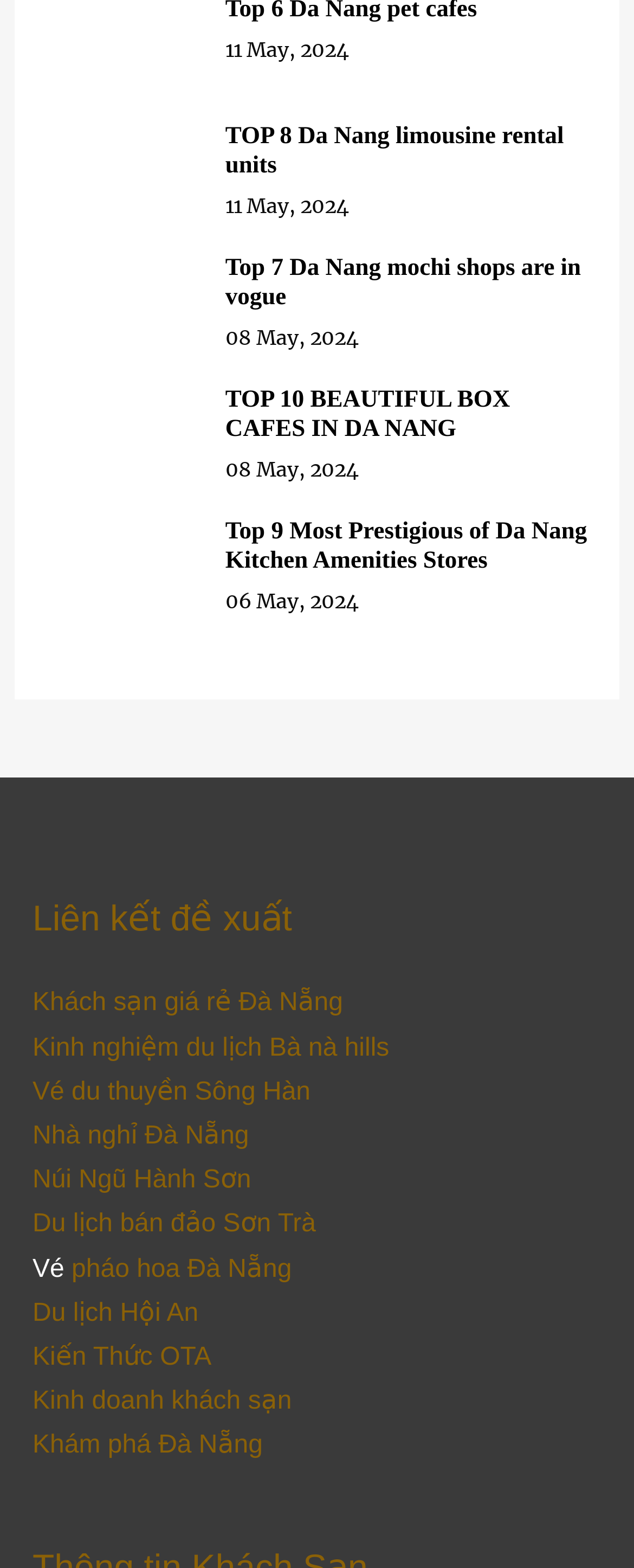Provide a brief response to the question using a single word or phrase: 
What is the date of the latest article?

11 May, 2024